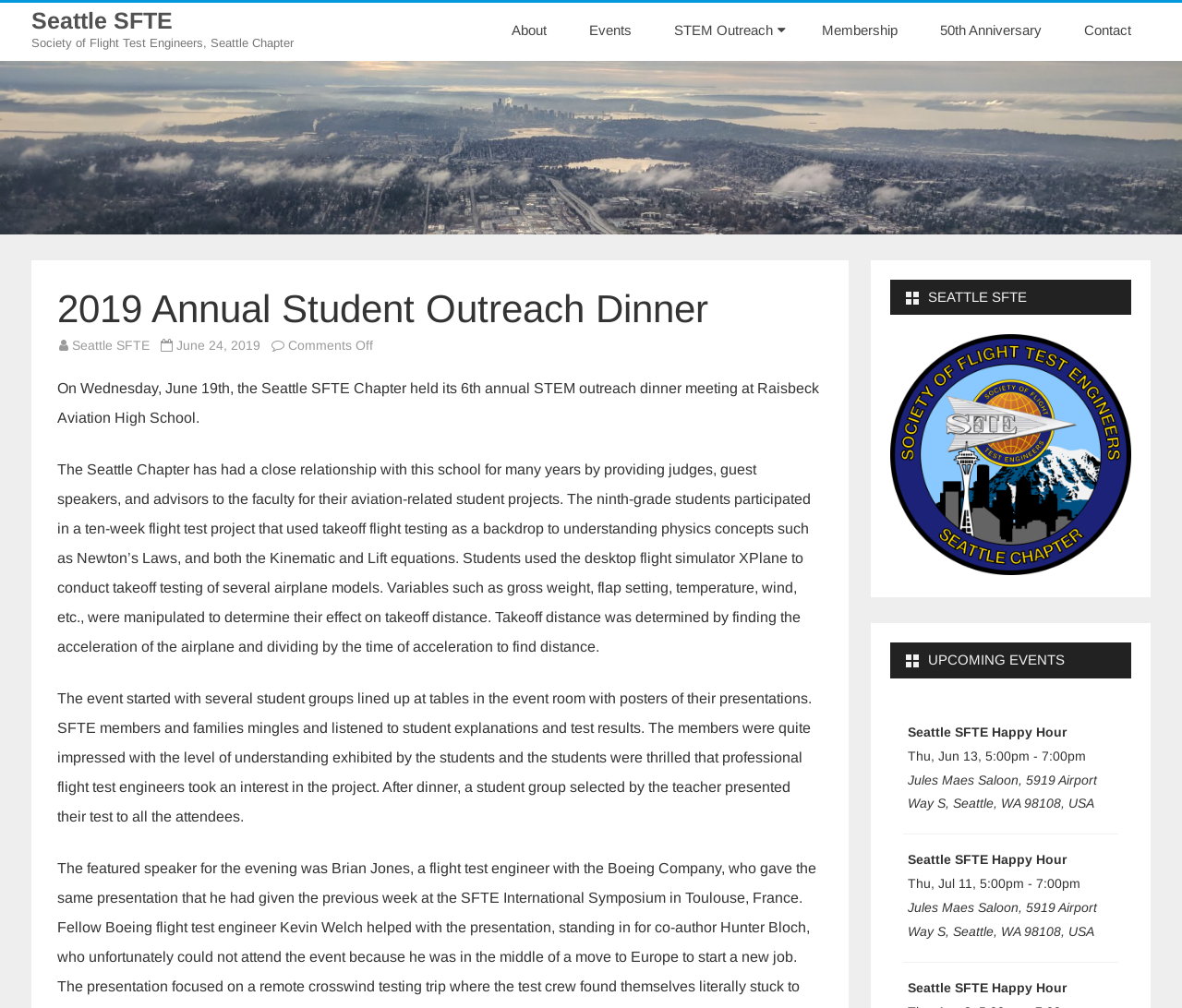Respond with a single word or phrase to the following question:
What is the name of the organization hosting the event?

Seattle SFTE